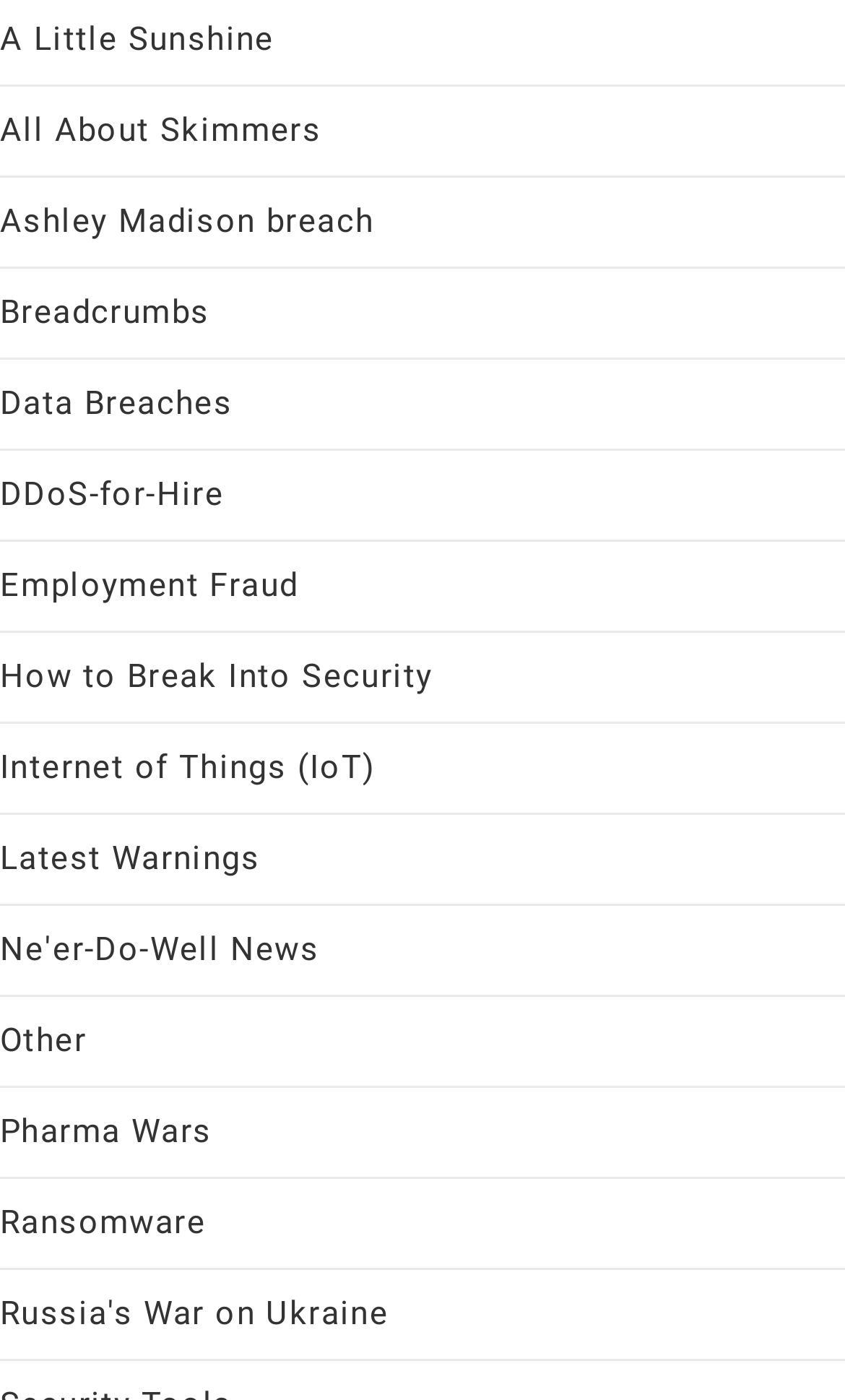Could you provide the bounding box coordinates for the portion of the screen to click to complete this instruction: "Read about 'Data Breaches'"?

[0.0, 0.274, 0.275, 0.302]